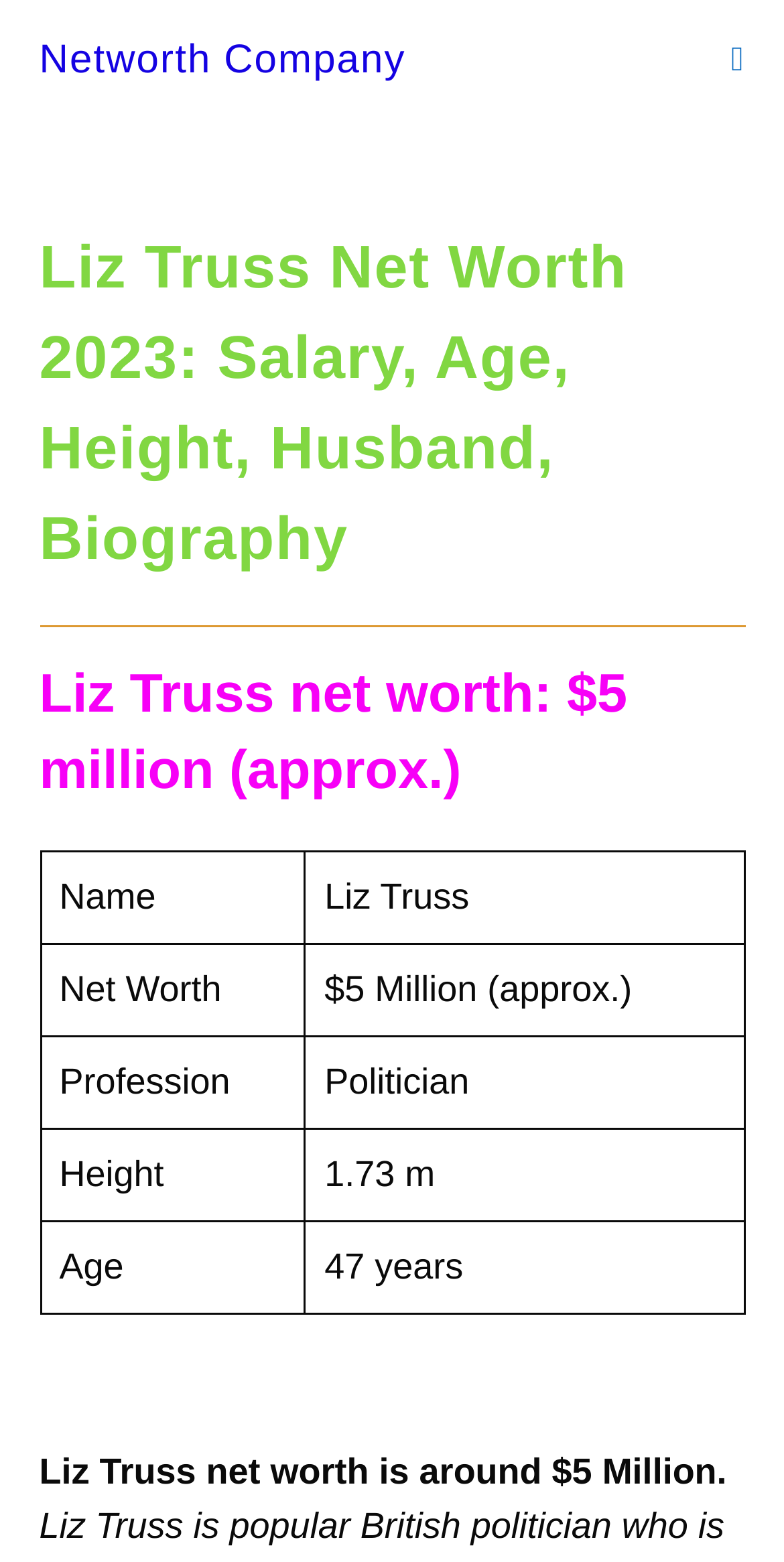Find the UI element described as: "Toggle" and predict its bounding box coordinates. Ensure the coordinates are four float numbers between 0 and 1, [left, top, right, bottom].

[0.773, 0.913, 0.888, 0.957]